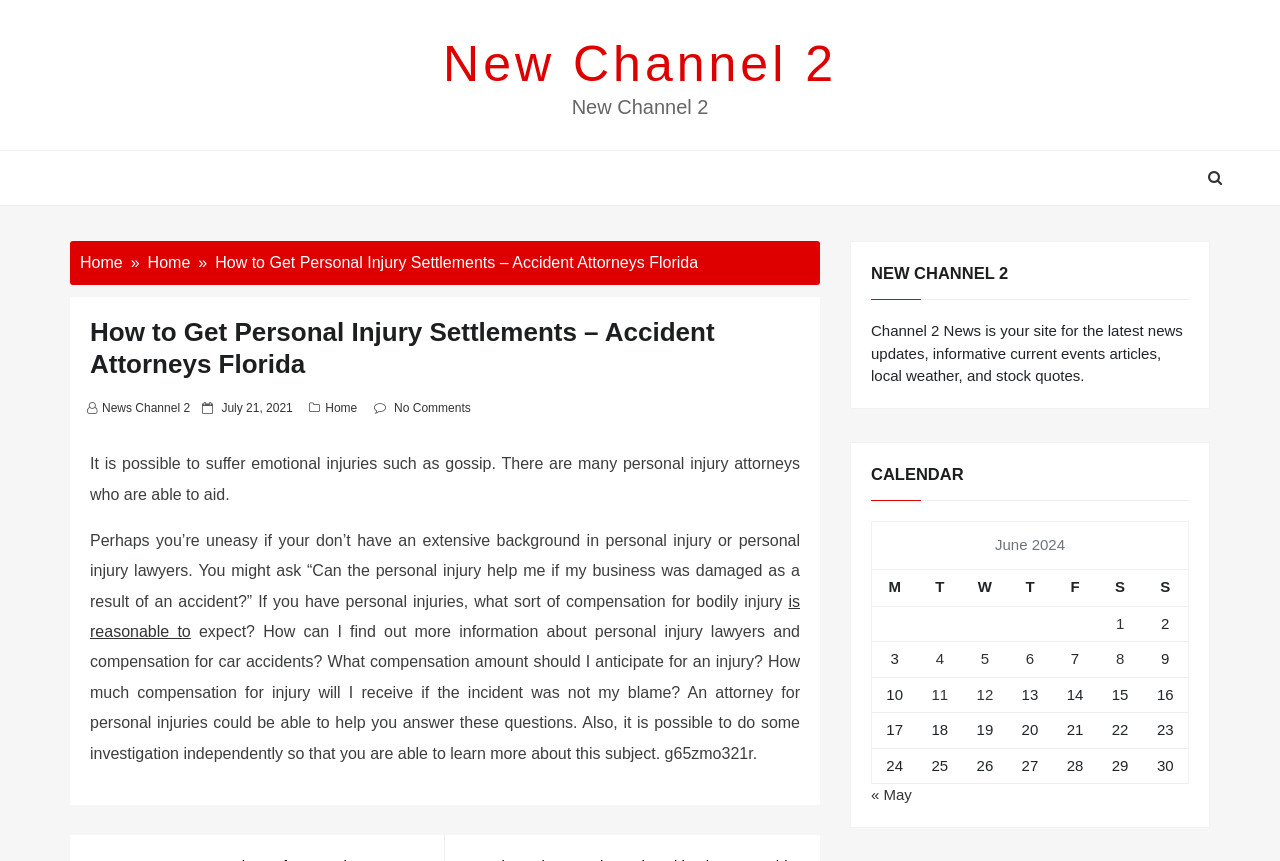Determine the bounding box coordinates of the clickable element necessary to fulfill the instruction: "Go to 'News Channel 2'". Provide the coordinates as four float numbers within the 0 to 1 range, i.e., [left, top, right, bottom].

[0.08, 0.466, 0.148, 0.482]